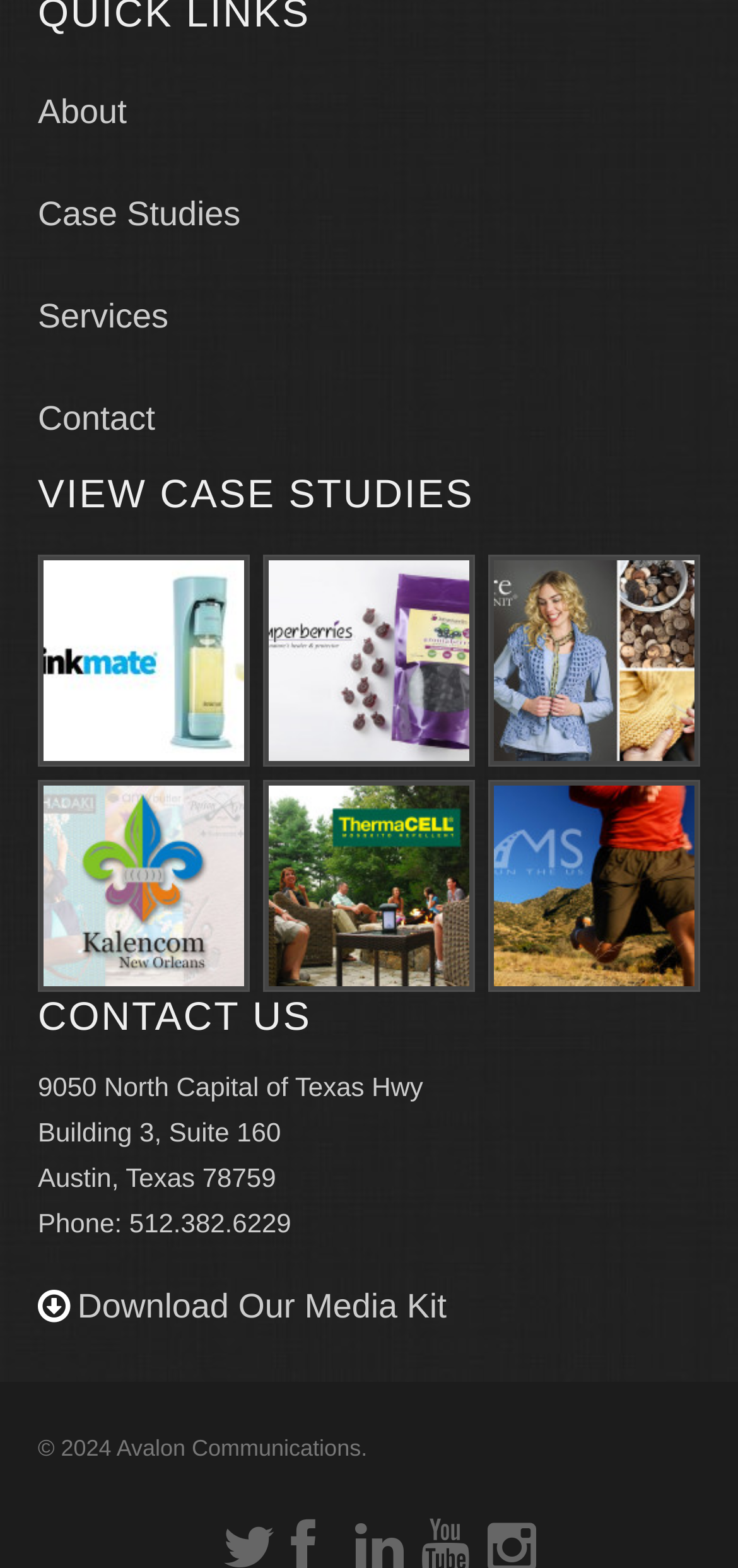How many case studies are listed?
Please provide a single word or phrase answer based on the image.

3